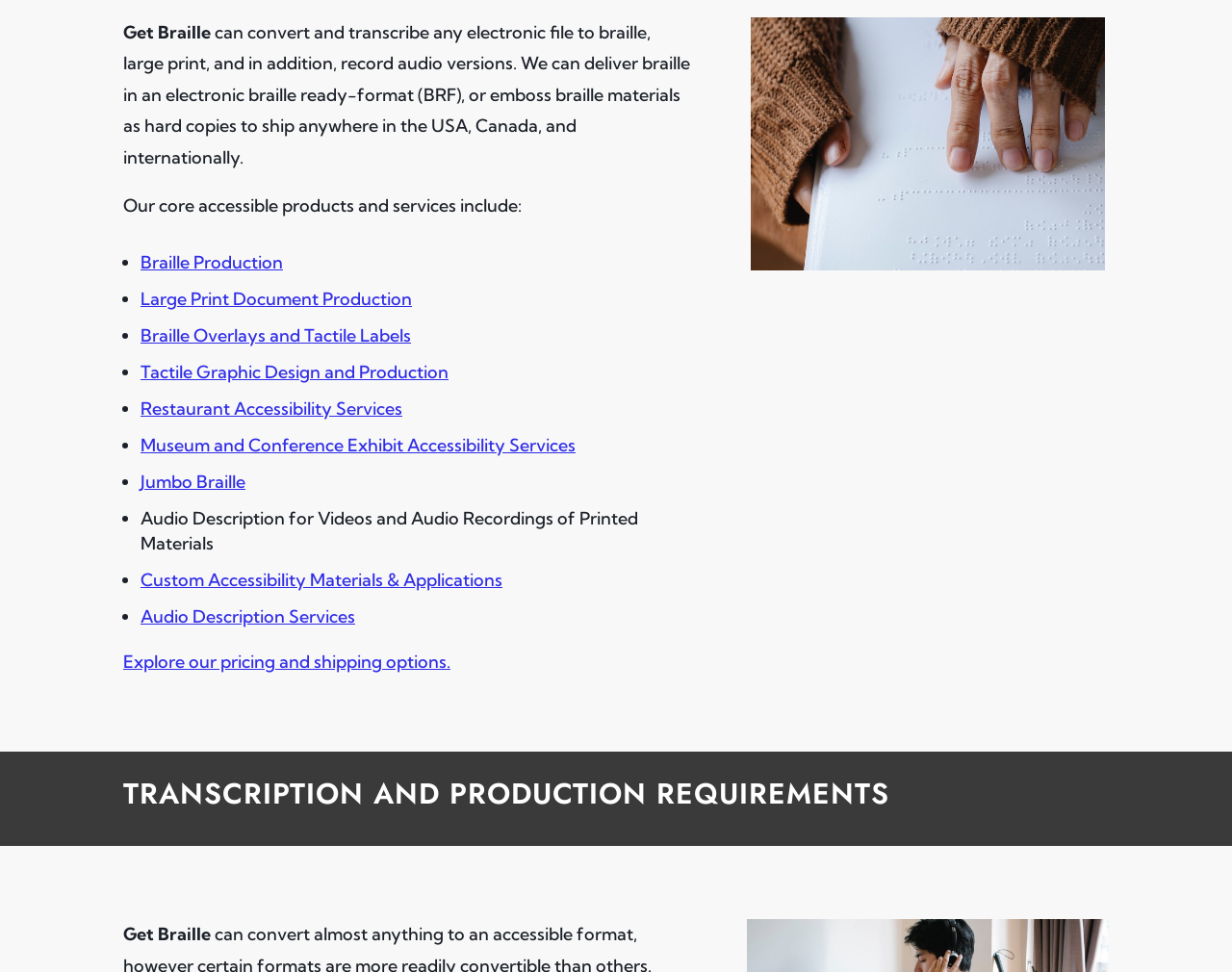Could you indicate the bounding box coordinates of the region to click in order to complete this instruction: "Learn about Tactile Graphic Design and Production".

[0.114, 0.372, 0.364, 0.394]